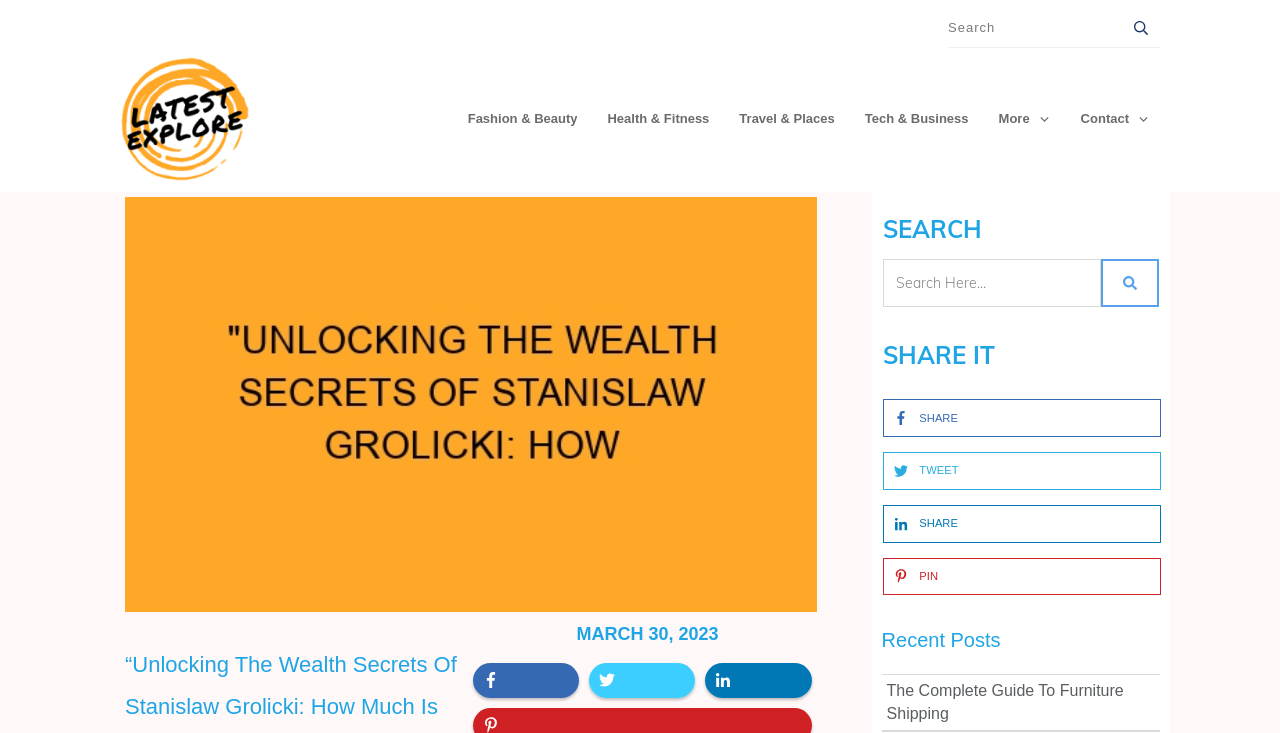What is the purpose of the search box?
Using the image, elaborate on the answer with as much detail as possible.

The search box is a UI element that allows users to input text and search for specific content on the webpage. Its purpose is to facilitate searching and provide relevant results.